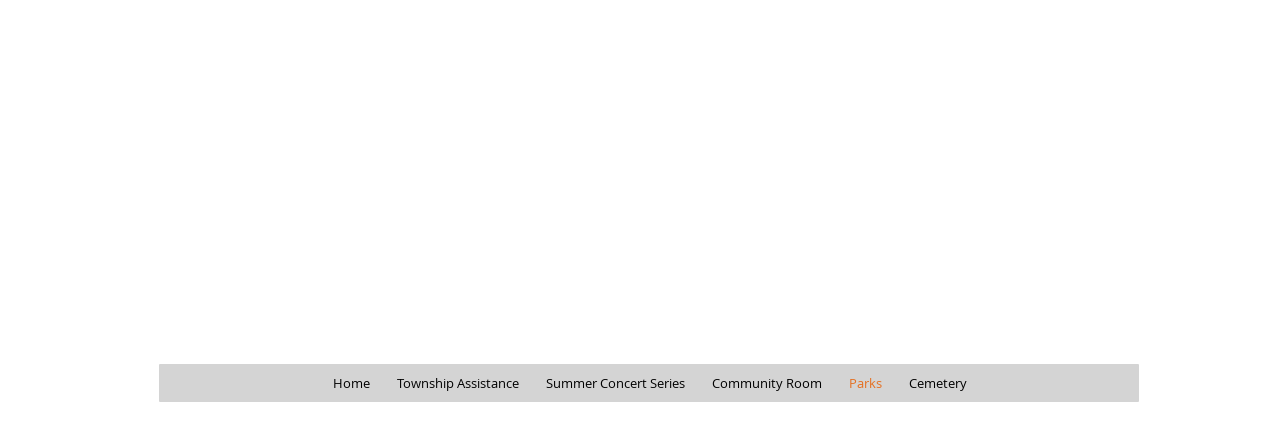Identify the bounding box for the UI element described as: "Cemetery". Ensure the coordinates are four float numbers between 0 and 1, formatted as [left, top, right, bottom].

[0.699, 0.858, 0.765, 0.948]